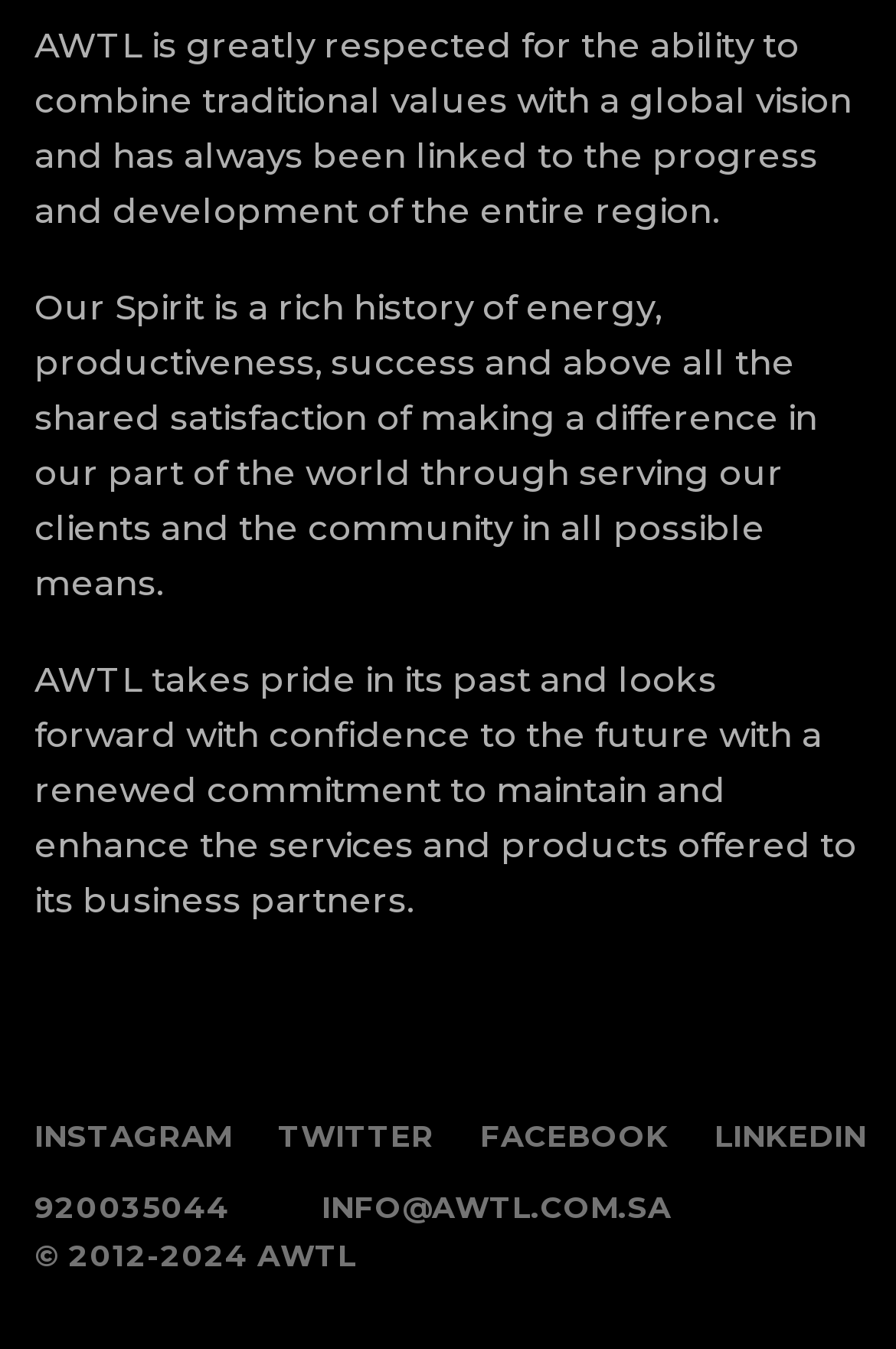What is the email address of AWTL?
Based on the image, answer the question with a single word or brief phrase.

INFO@AWTL.COM.SA